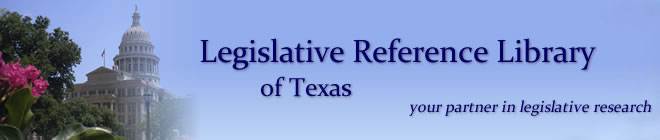From the details in the image, provide a thorough response to the question: What is partially visible to the left?

The question asks about what is partially visible to the left in the image. According to the caption, to the left of the banner, the Texas State Capitol building is partially visible, symbolizing the library's connection to government and legislative resources. Hence, the answer is the Texas State Capitol building.